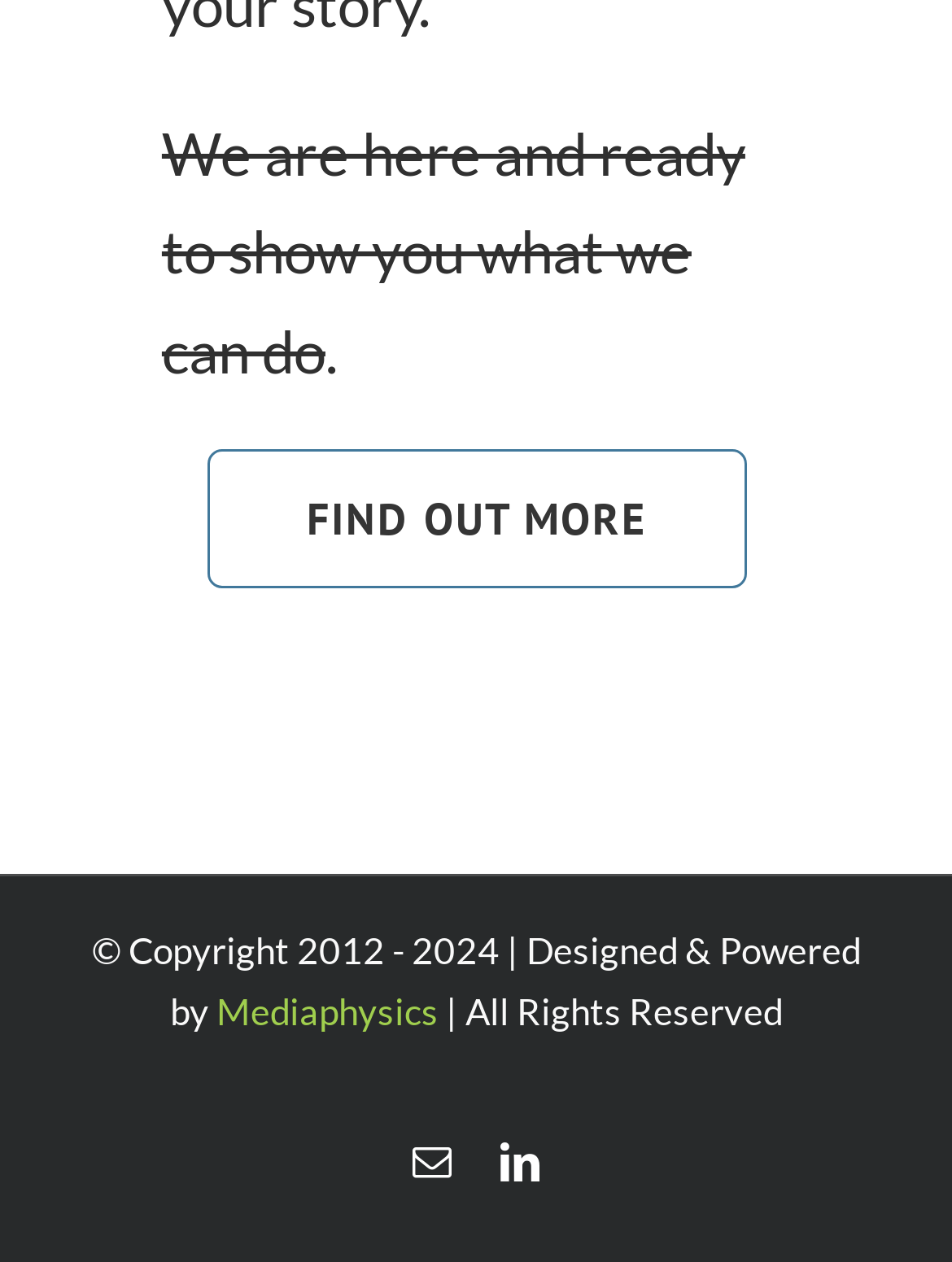Locate and provide the bounding box coordinates for the HTML element that matches this description: "Email".

[0.433, 0.906, 0.474, 0.937]